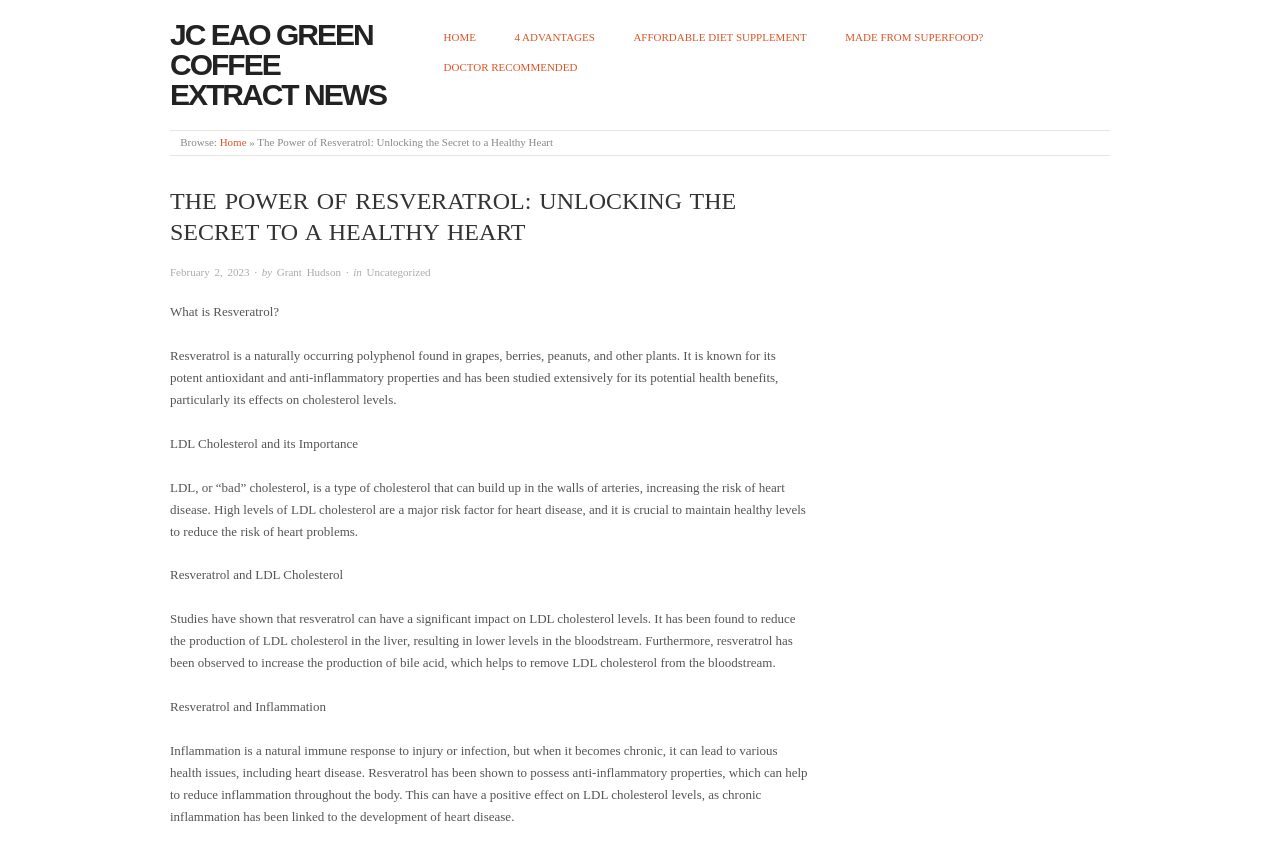Locate the bounding box coordinates of the region to be clicked to comply with the following instruction: "click HOME". The coordinates must be four float numbers between 0 and 1, in the form [left, top, right, bottom].

[0.346, 0.036, 0.372, 0.054]